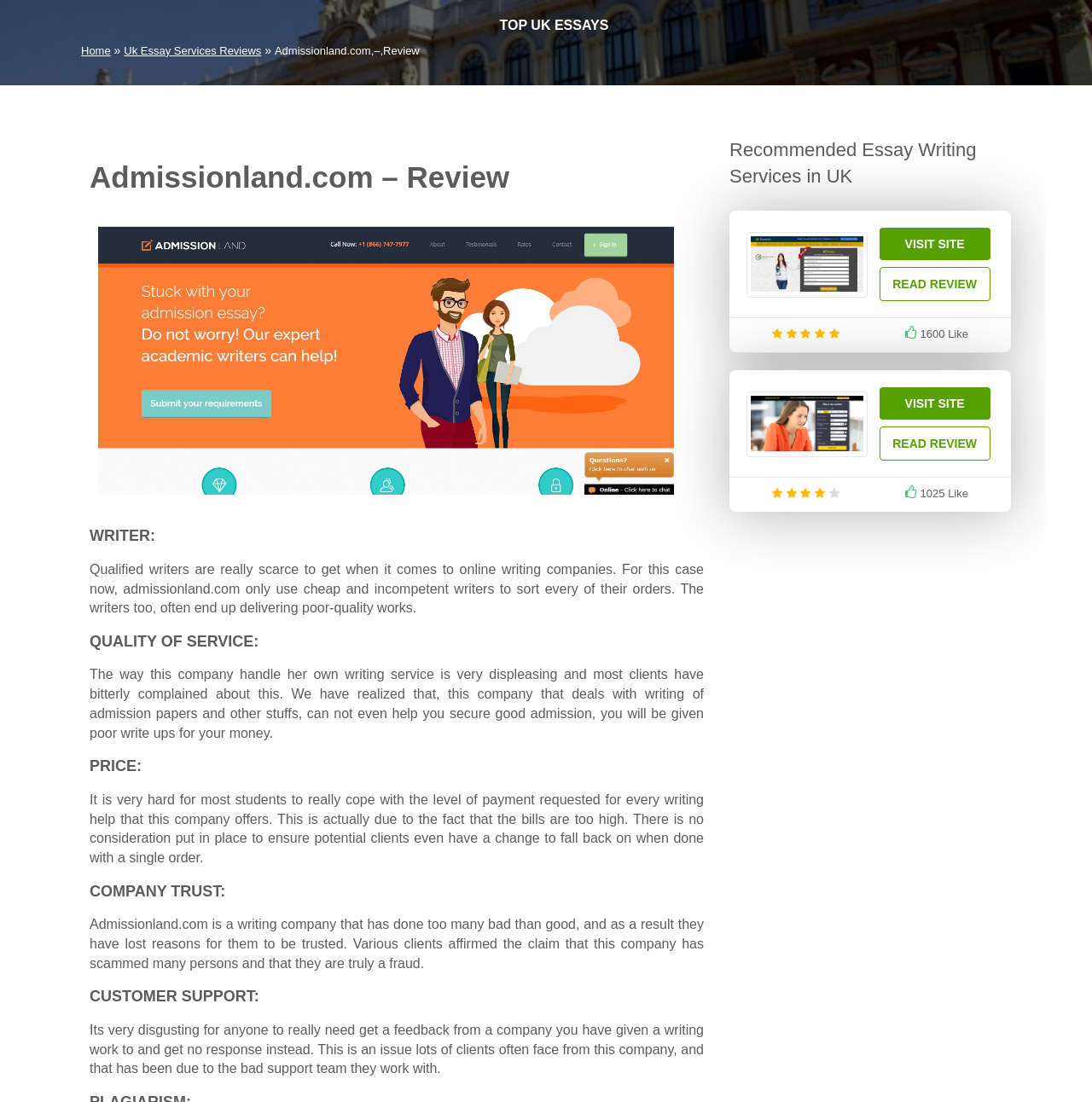By analyzing the image, answer the following question with a detailed response: How many likes does the 3rd place icon have?

The webpage displays a figure with an image of a 3rd place icon, and below it, there is a static text '1600' which indicates the number of likes.